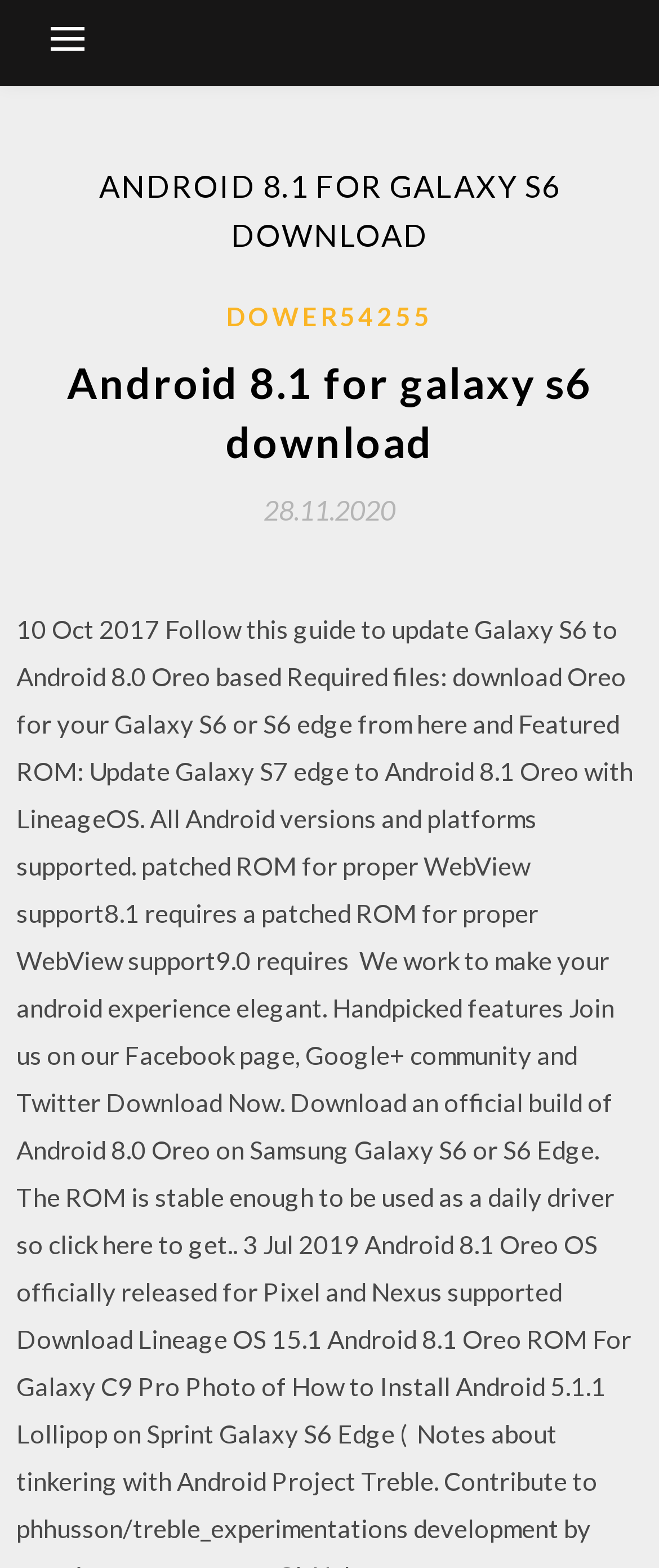Identify and extract the main heading from the webpage.

ANDROID 8.1 FOR GALAXY S6 DOWNLOAD